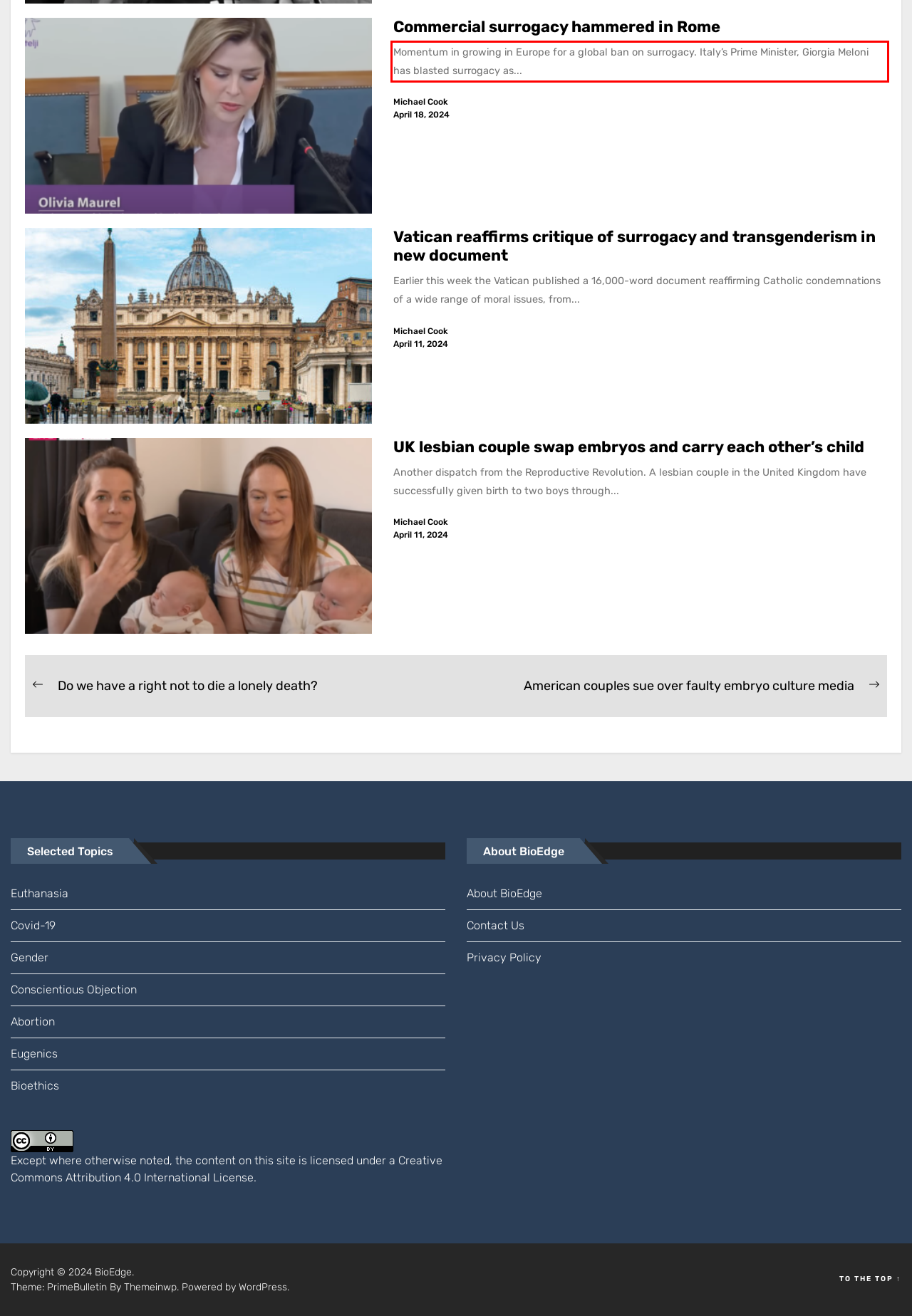Extract and provide the text found inside the red rectangle in the screenshot of the webpage.

Momentum in growing in Europe for a global ban on surrogacy. Italy’s Prime Minister, Giorgia Meloni has blasted surrogacy as...